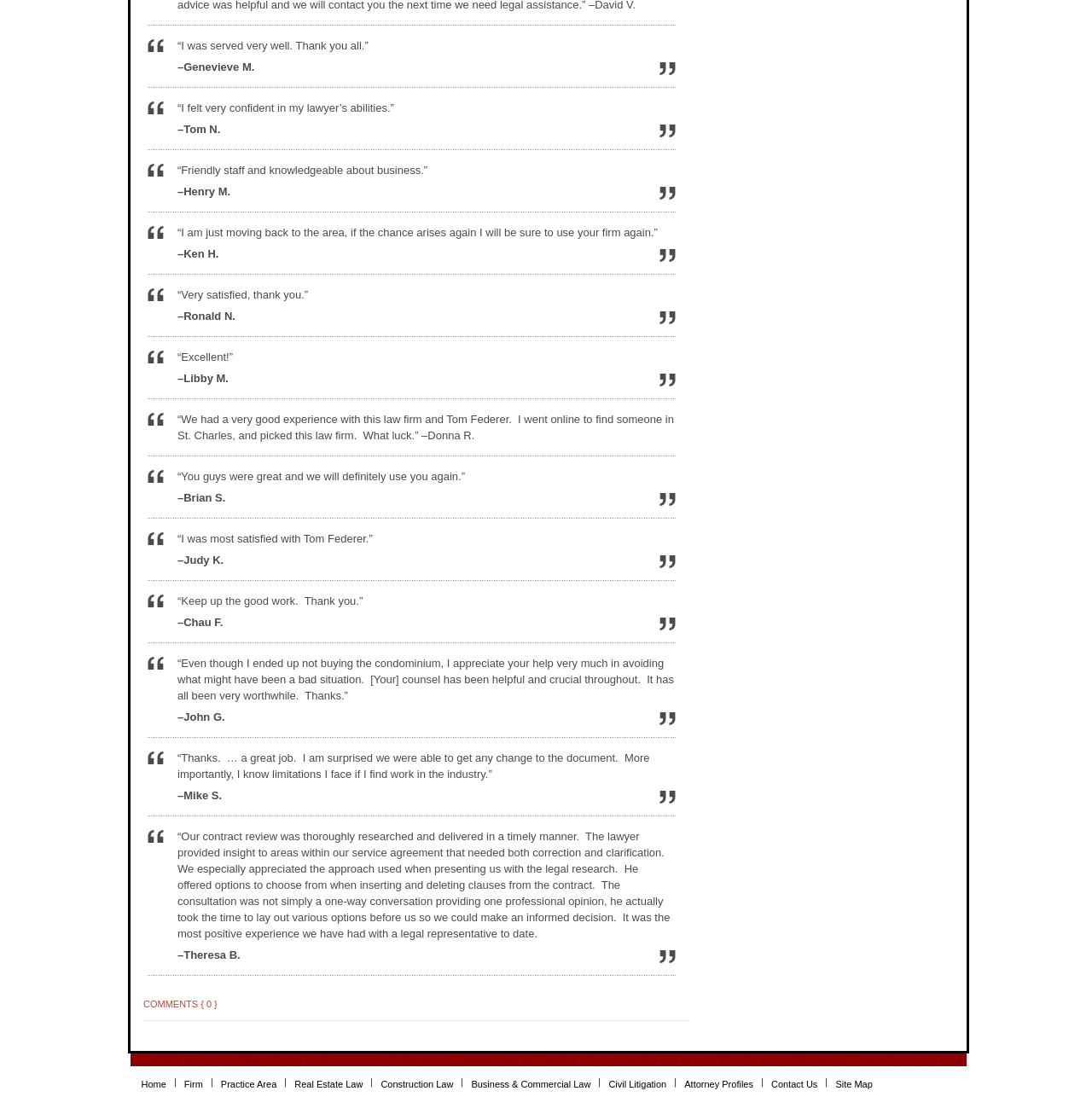What is the tone of the testimonials?
Based on the visual, give a brief answer using one word or a short phrase.

Appreciative